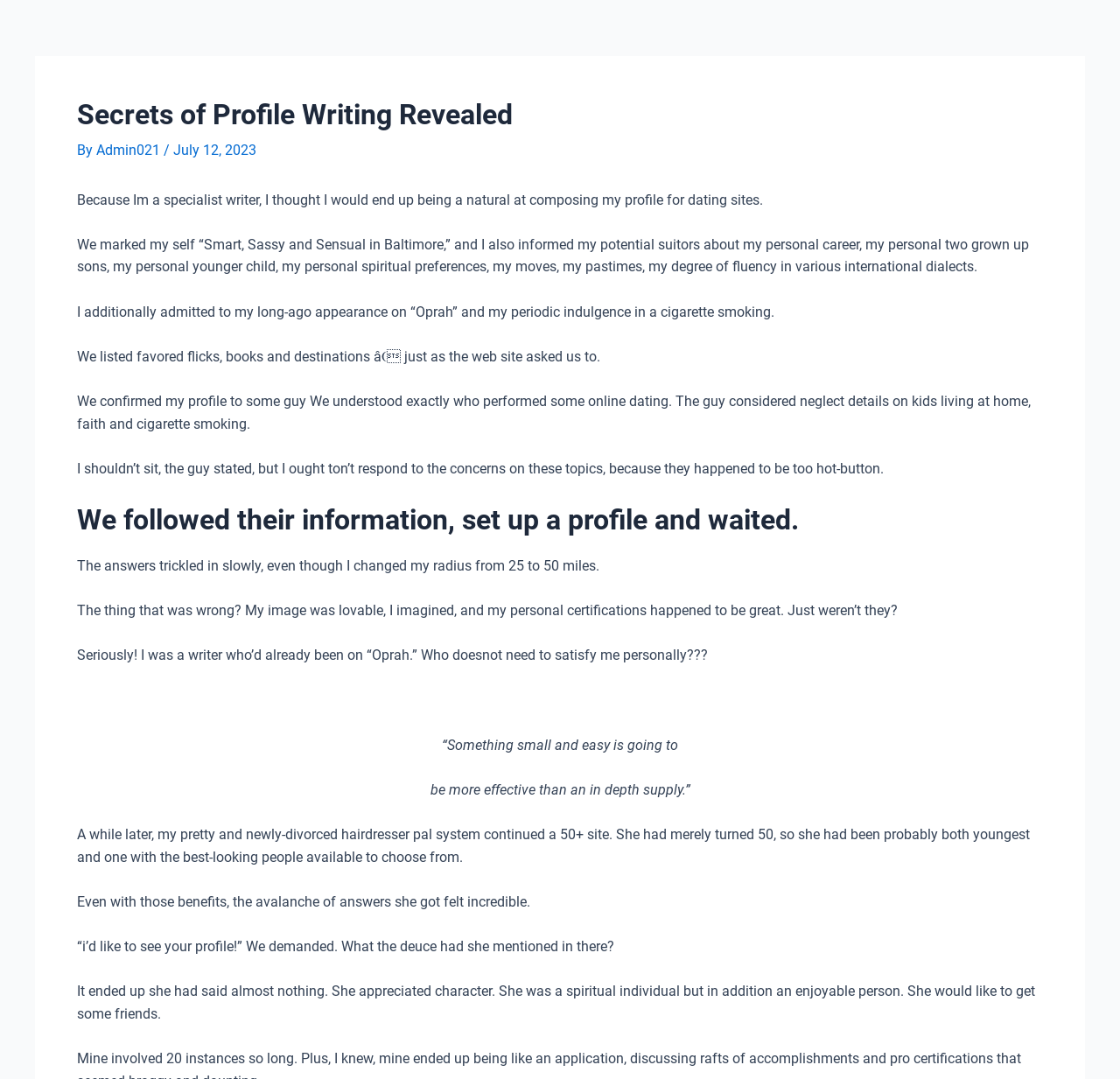Bounding box coordinates are to be given in the format (top-left x, top-left y, bottom-right x, bottom-right y). All values must be floating point numbers between 0 and 1. Provide the bounding box coordinate for the UI element described as: Admin021

[0.086, 0.132, 0.146, 0.147]